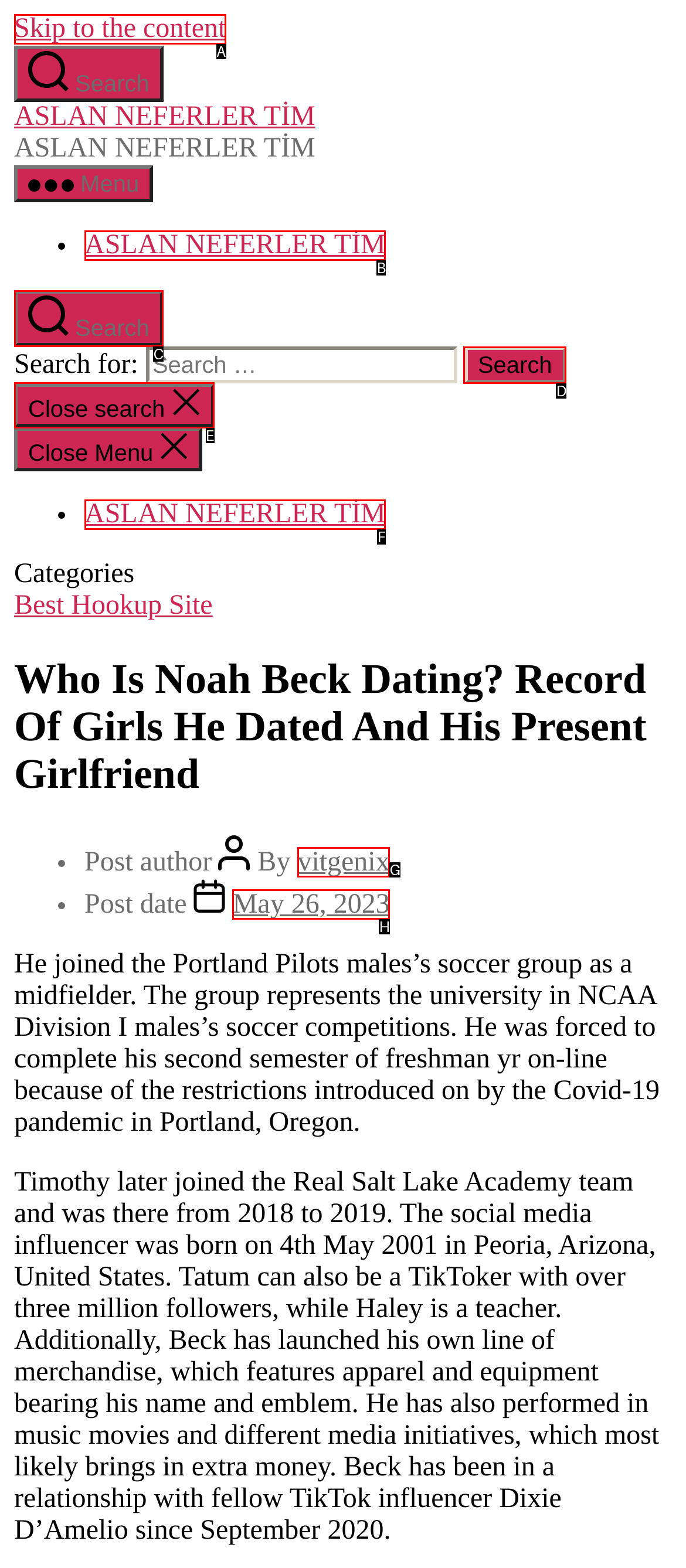Identify the HTML element to click to fulfill this task: Browse the 'Billing and Coding' category
Answer with the letter from the given choices.

None